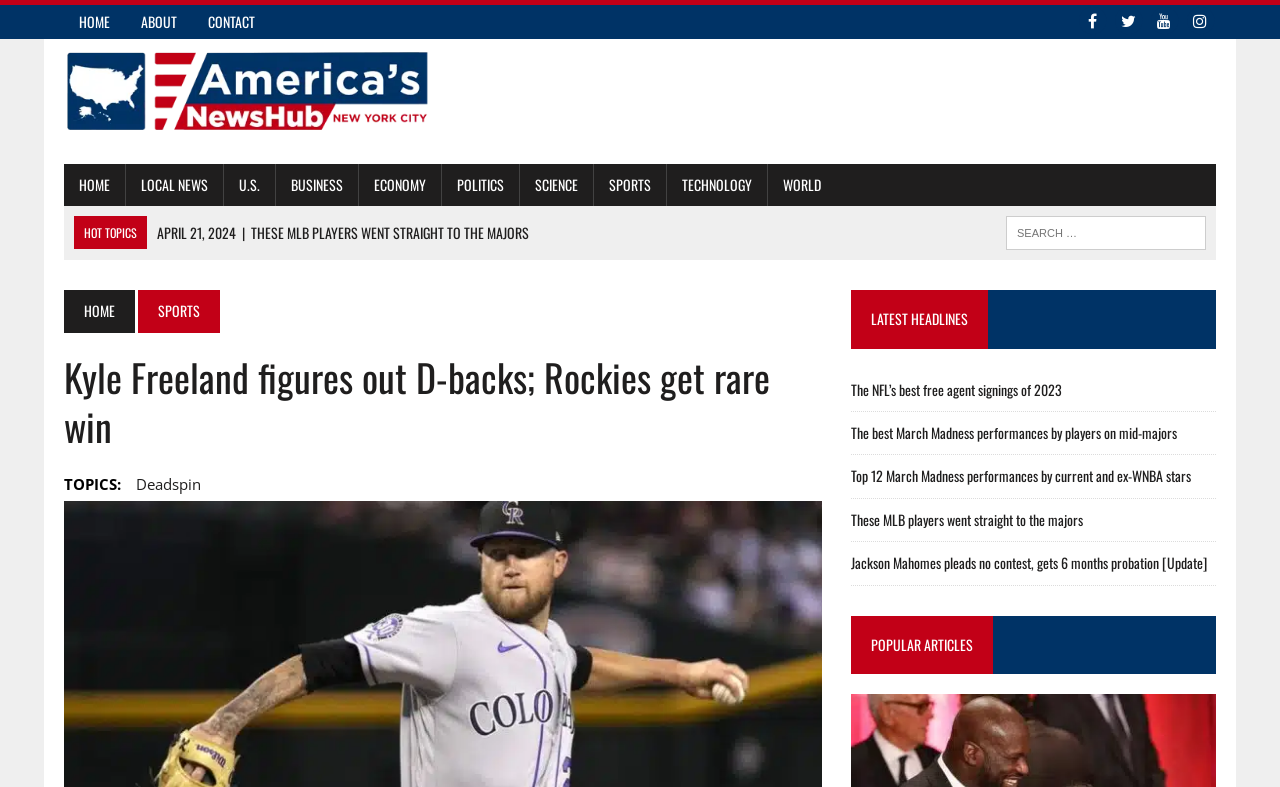Provide a one-word or brief phrase answer to the question:
What categories are available in the top menu?

HOME, LOCAL NEWS, U.S., BUSINESS, ECONOMY, POLITICS, SCIENCE, SPORTS, TECHNOLOGY, WORLD